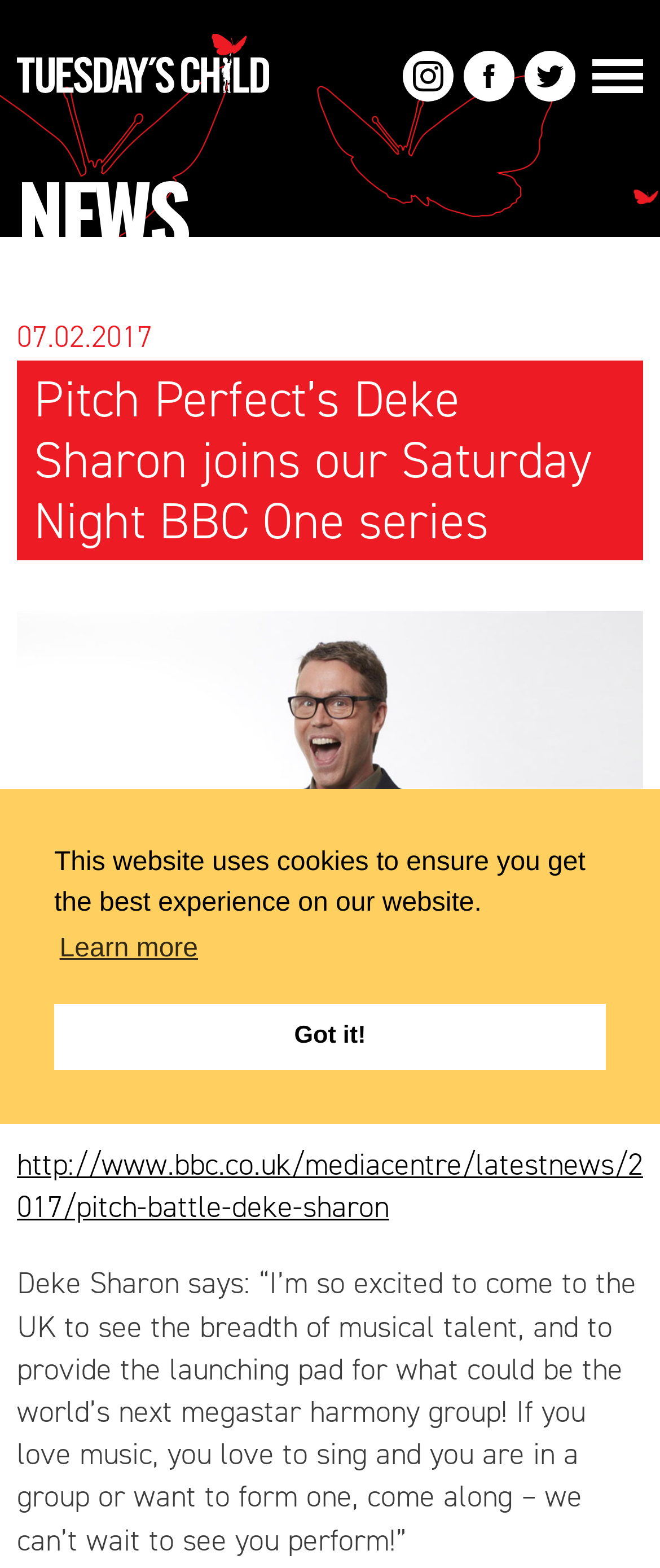Identify the bounding box coordinates of the specific part of the webpage to click to complete this instruction: "Read the news about Pitch Battle".

[0.026, 0.23, 0.974, 0.357]